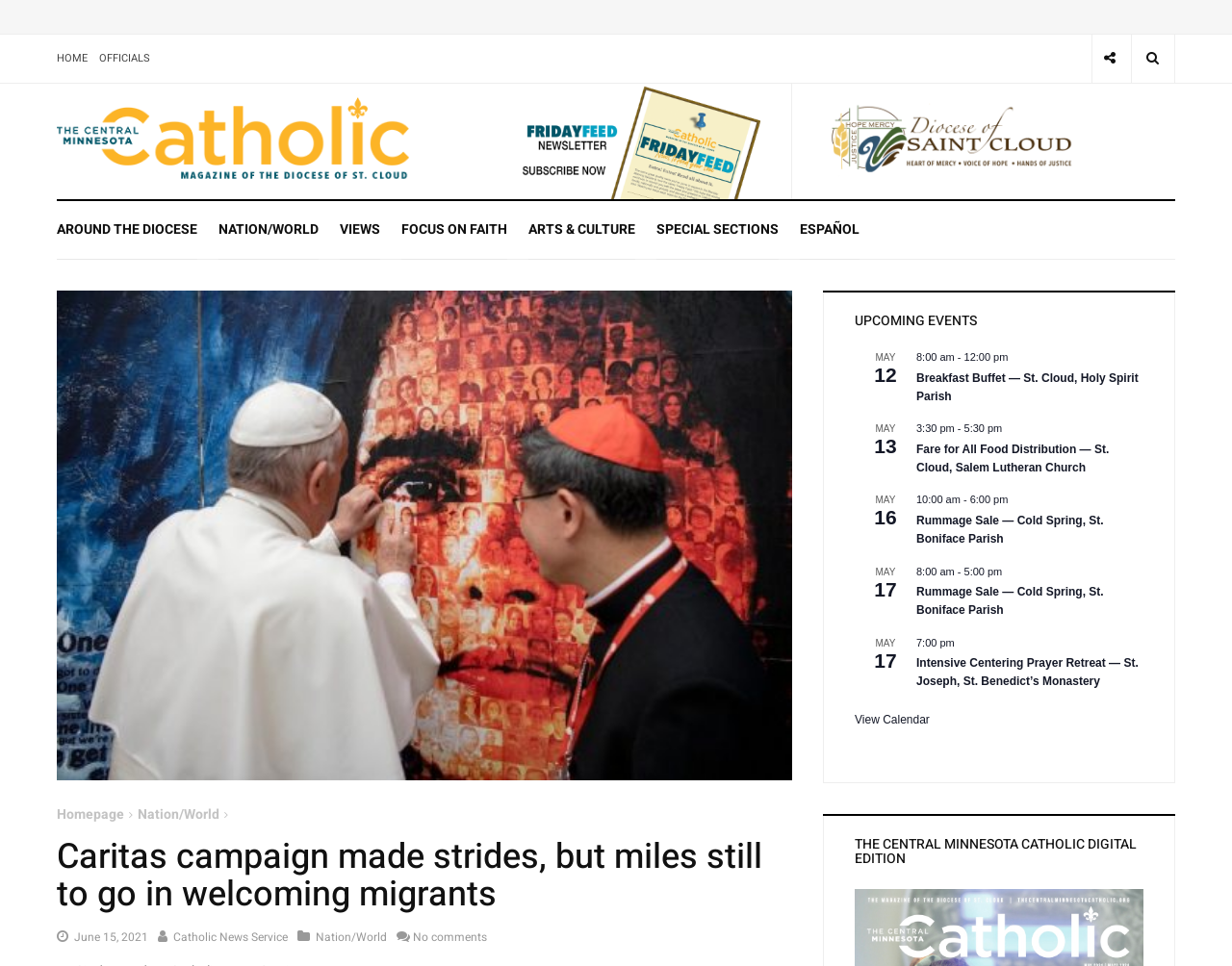Identify and provide the text of the main header on the webpage.

Caritas campaign made strides, but miles still to go in welcoming migrants